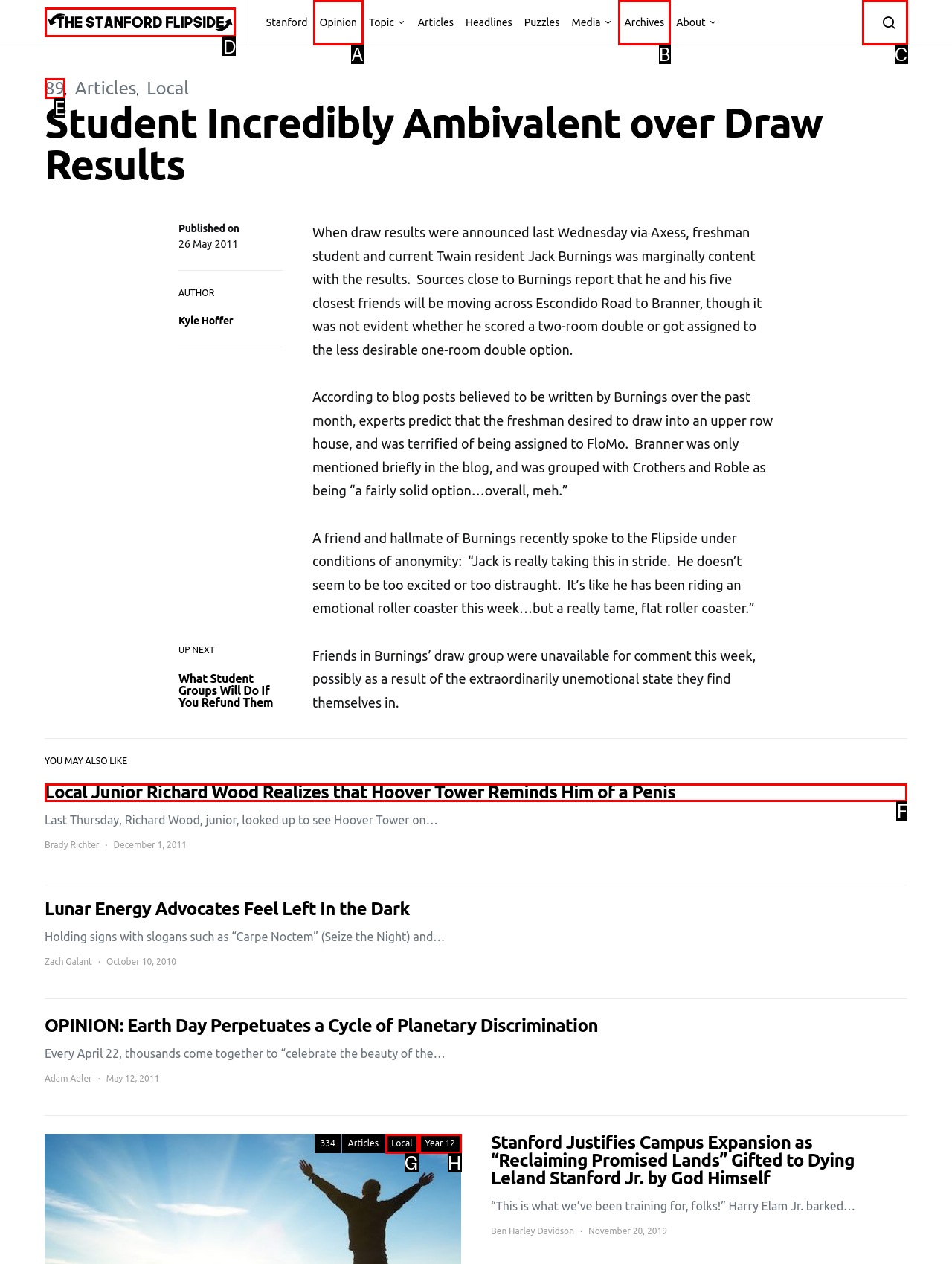To perform the task "Read the article 'Local Junior Richard Wood Realizes that Hoover Tower Reminds Him of a Penis'", which UI element's letter should you select? Provide the letter directly.

F